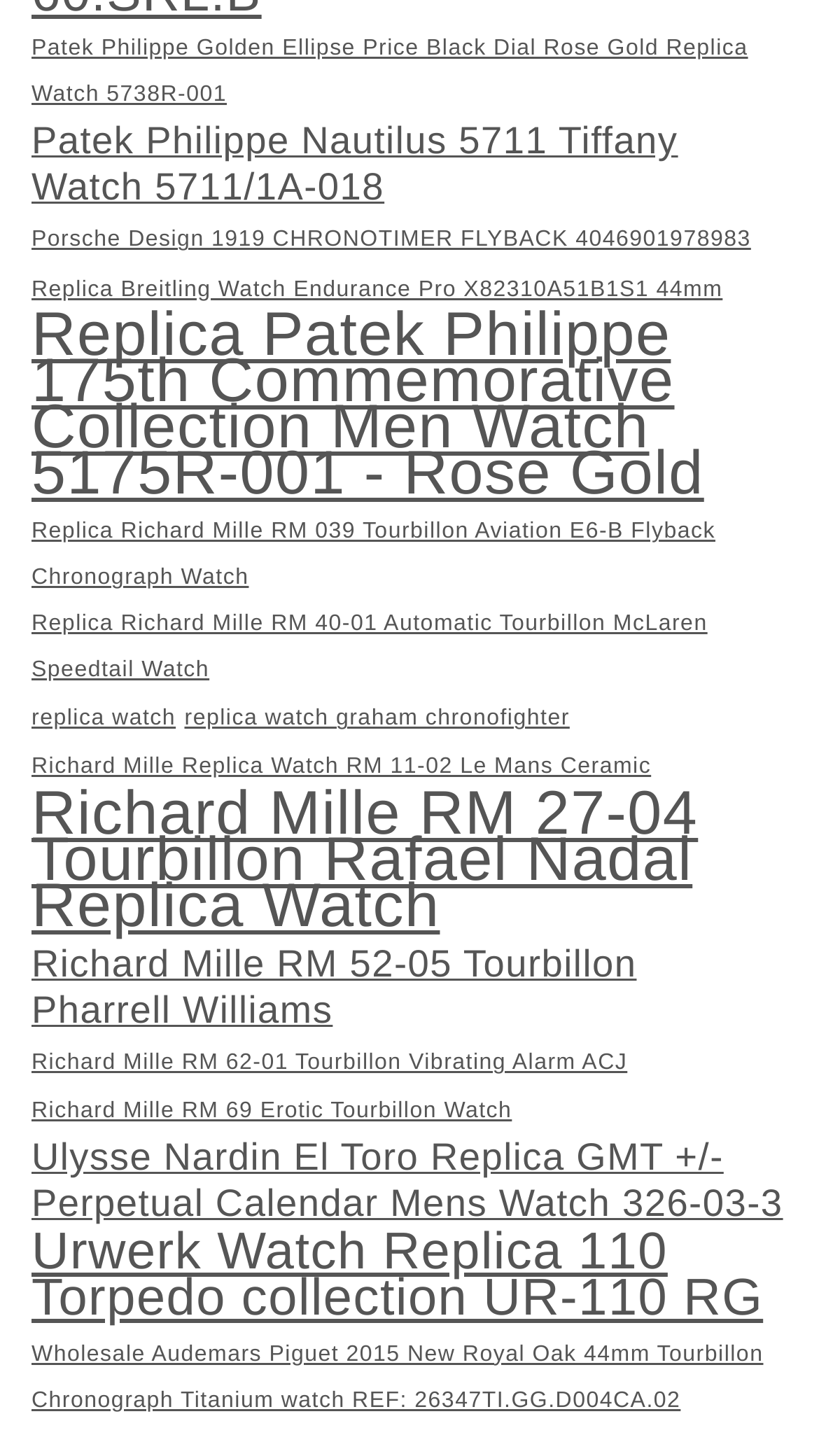Locate the bounding box coordinates of the element you need to click to accomplish the task described by this instruction: "View Patek Philippe Golden Ellipse Price Black Dial Rose Gold Replica Watch".

[0.038, 0.017, 0.962, 0.081]